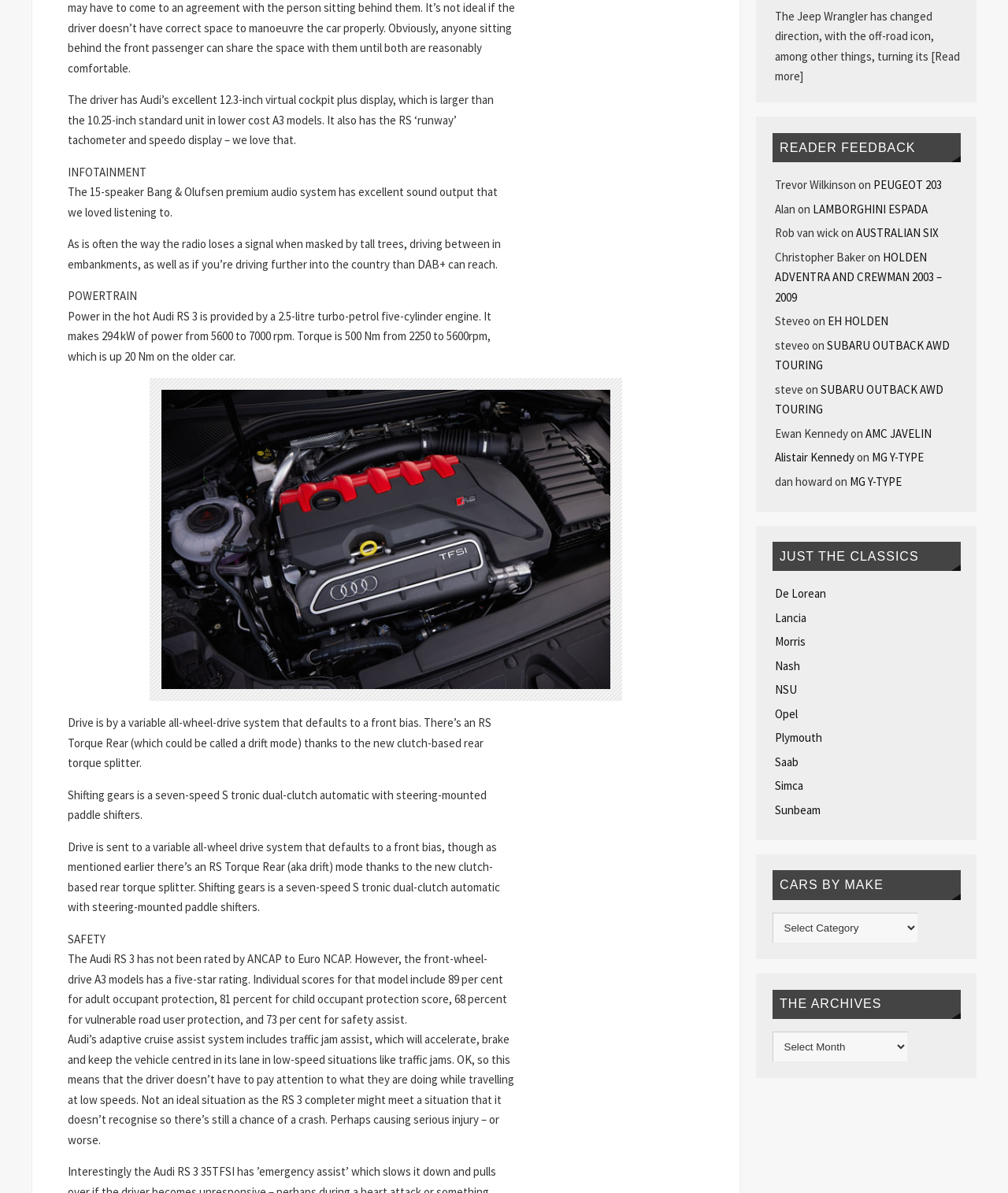What is the function of the RS Torque Rear mode? Refer to the image and provide a one-word or short phrase answer.

Drift mode